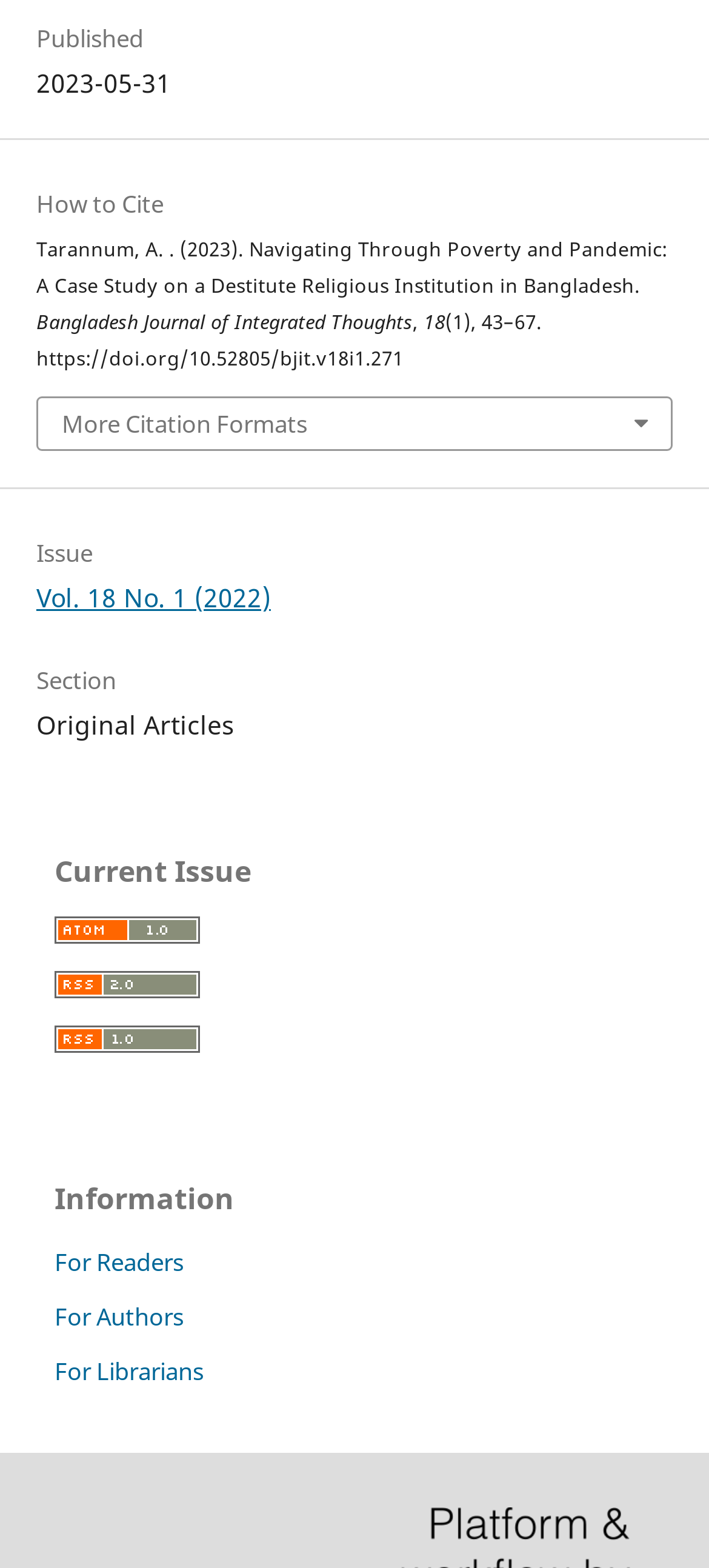Find the bounding box of the element with the following description: "alt="RSS1 logo"". The coordinates must be four float numbers between 0 and 1, formatted as [left, top, right, bottom].

[0.077, 0.654, 0.282, 0.676]